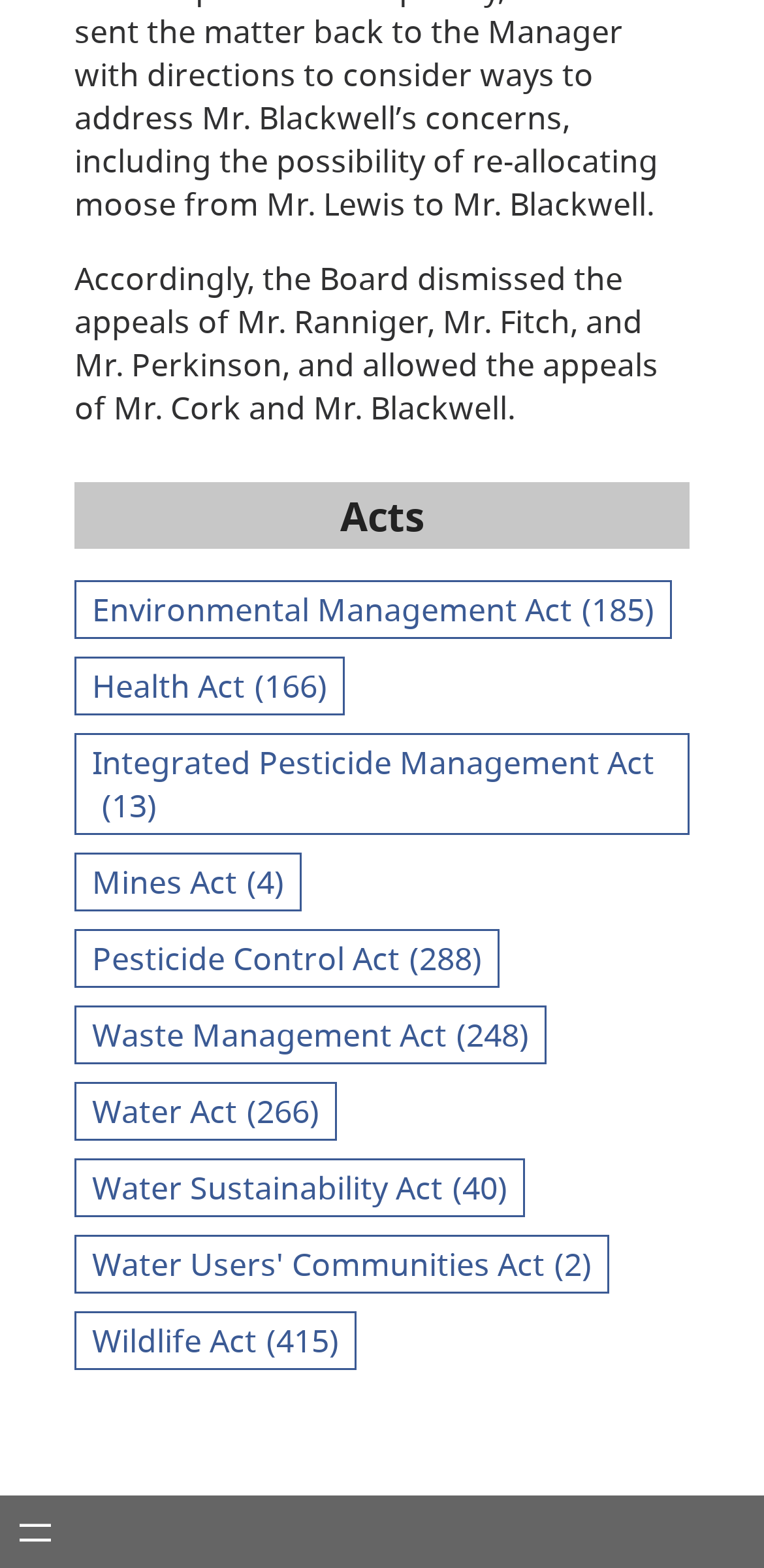Please specify the bounding box coordinates of the clickable region to carry out the following instruction: "View Health Act". The coordinates should be four float numbers between 0 and 1, in the format [left, top, right, bottom].

[0.097, 0.419, 0.451, 0.457]